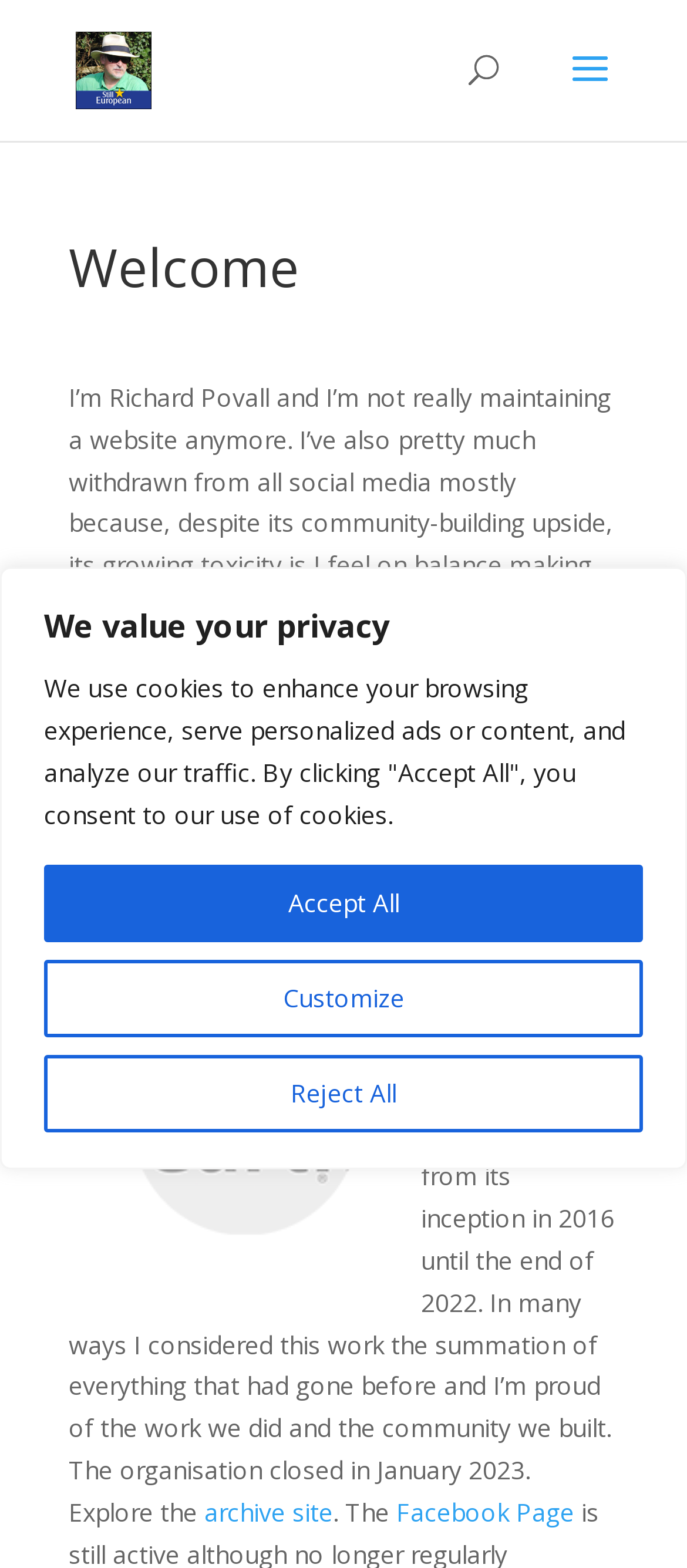Identify the bounding box coordinates for the region to click in order to carry out this instruction: "search for something". Provide the coordinates using four float numbers between 0 and 1, formatted as [left, top, right, bottom].

[0.5, 0.0, 0.9, 0.001]